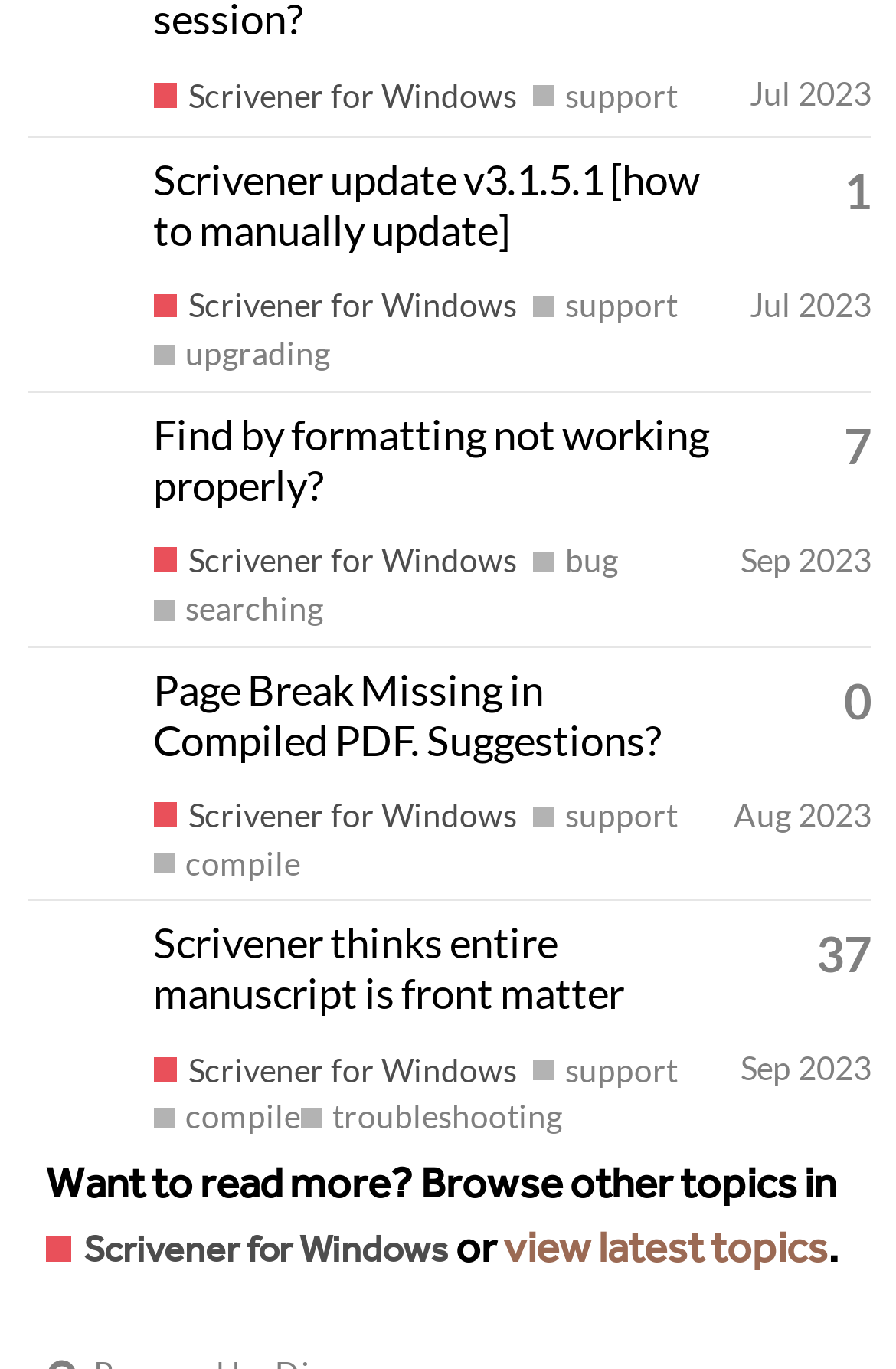Show the bounding box coordinates for the element that needs to be clicked to execute the following instruction: "View profile of JimRac". Provide the coordinates in the form of four float numbers between 0 and 1, i.e., [left, top, right, bottom].

[0.03, 0.133, 0.153, 0.165]